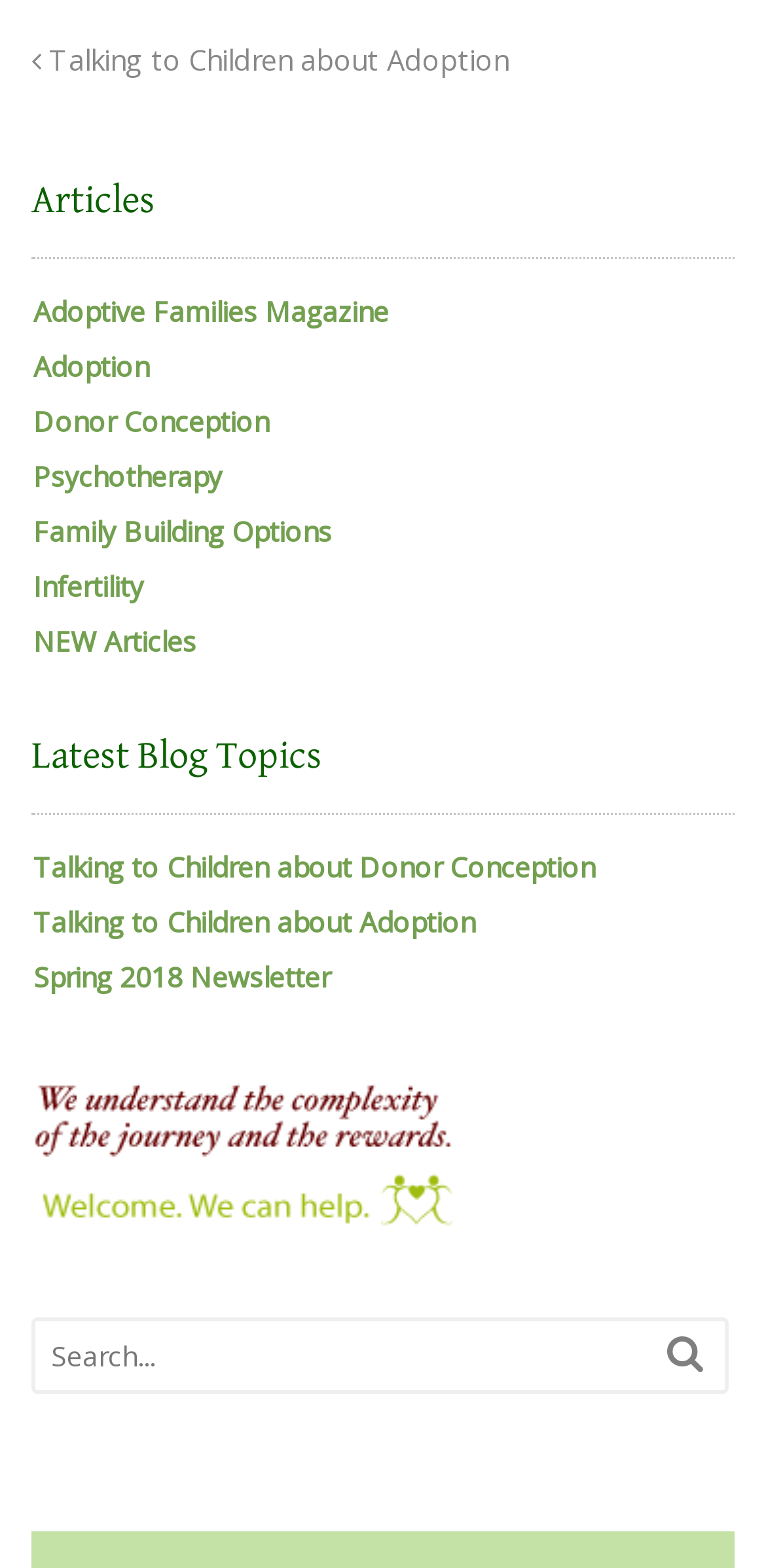What is the purpose of the textbox at the bottom of the page?
Using the image, give a concise answer in the form of a single word or short phrase.

Search